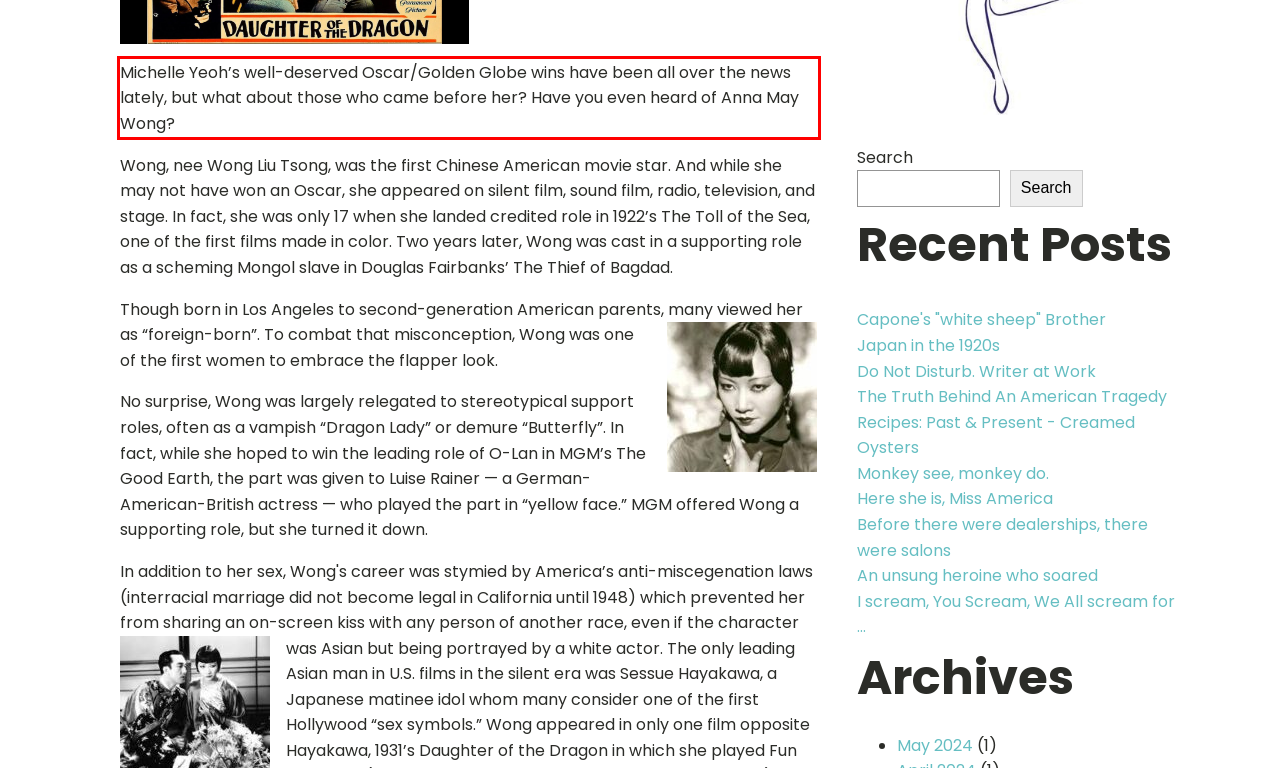Examine the webpage screenshot, find the red bounding box, and extract the text content within this marked area.

Michelle Yeoh’s well-deserved Oscar/Golden Globe wins have been all over the news lately, but what about those who came before her? Have you even heard of Anna May Wong?